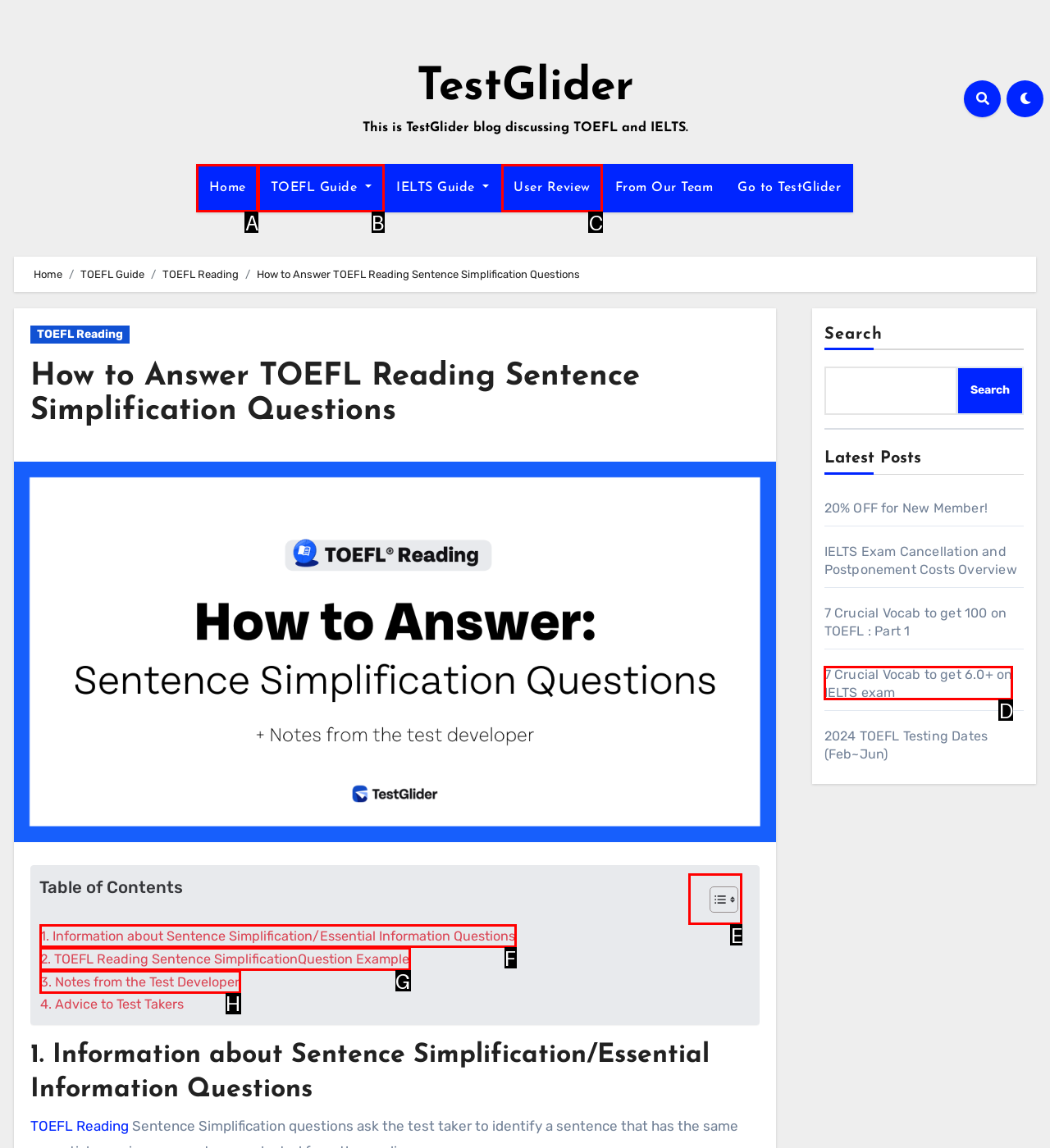Determine the UI element that matches the description: Toggle
Answer with the letter from the given choices.

E